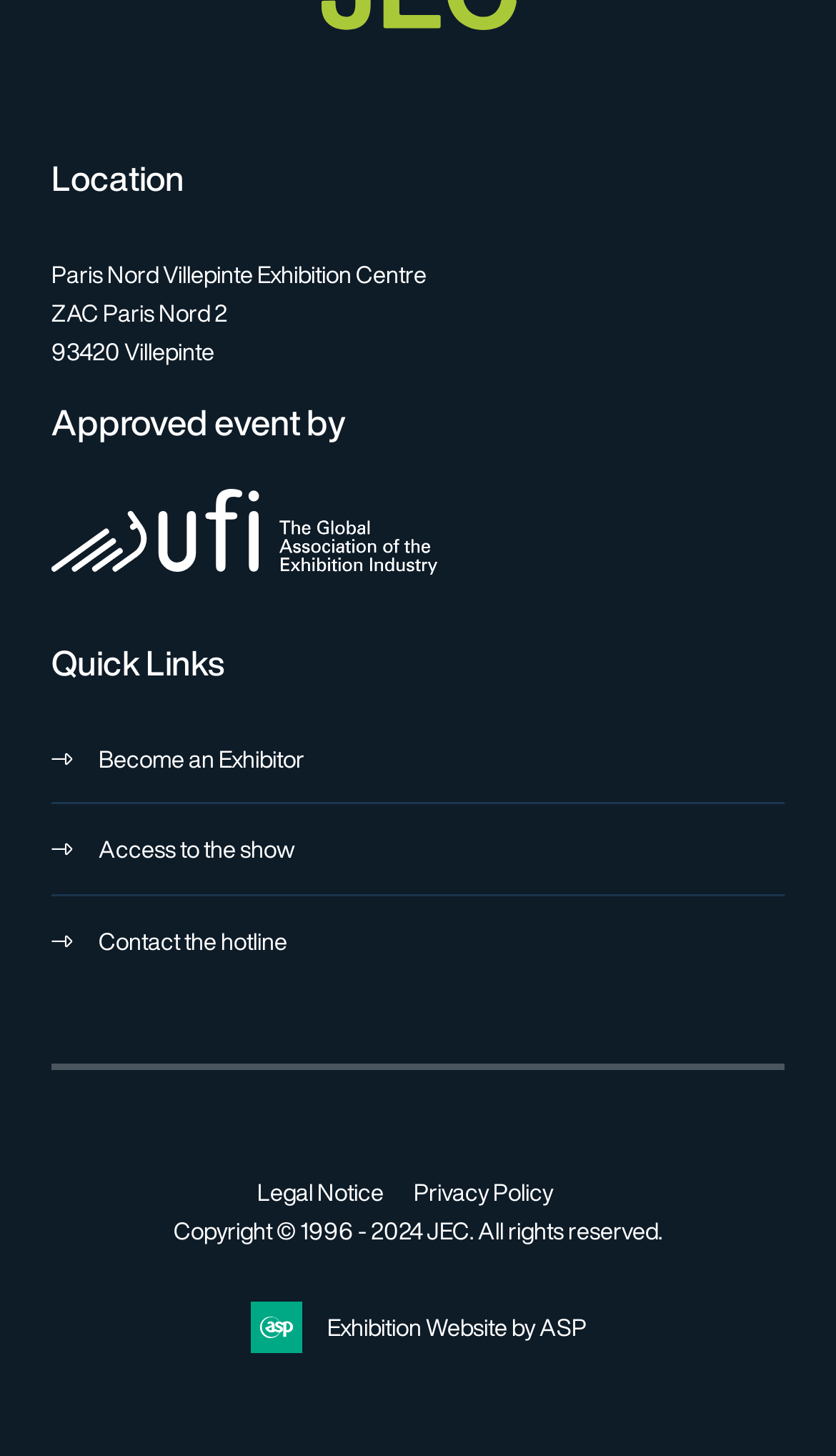Please find the bounding box coordinates of the element that you should click to achieve the following instruction: "Go to Exhibition Website by ASP". The coordinates should be presented as four float numbers between 0 and 1: [left, top, right, bottom].

[0.391, 0.899, 0.701, 0.925]